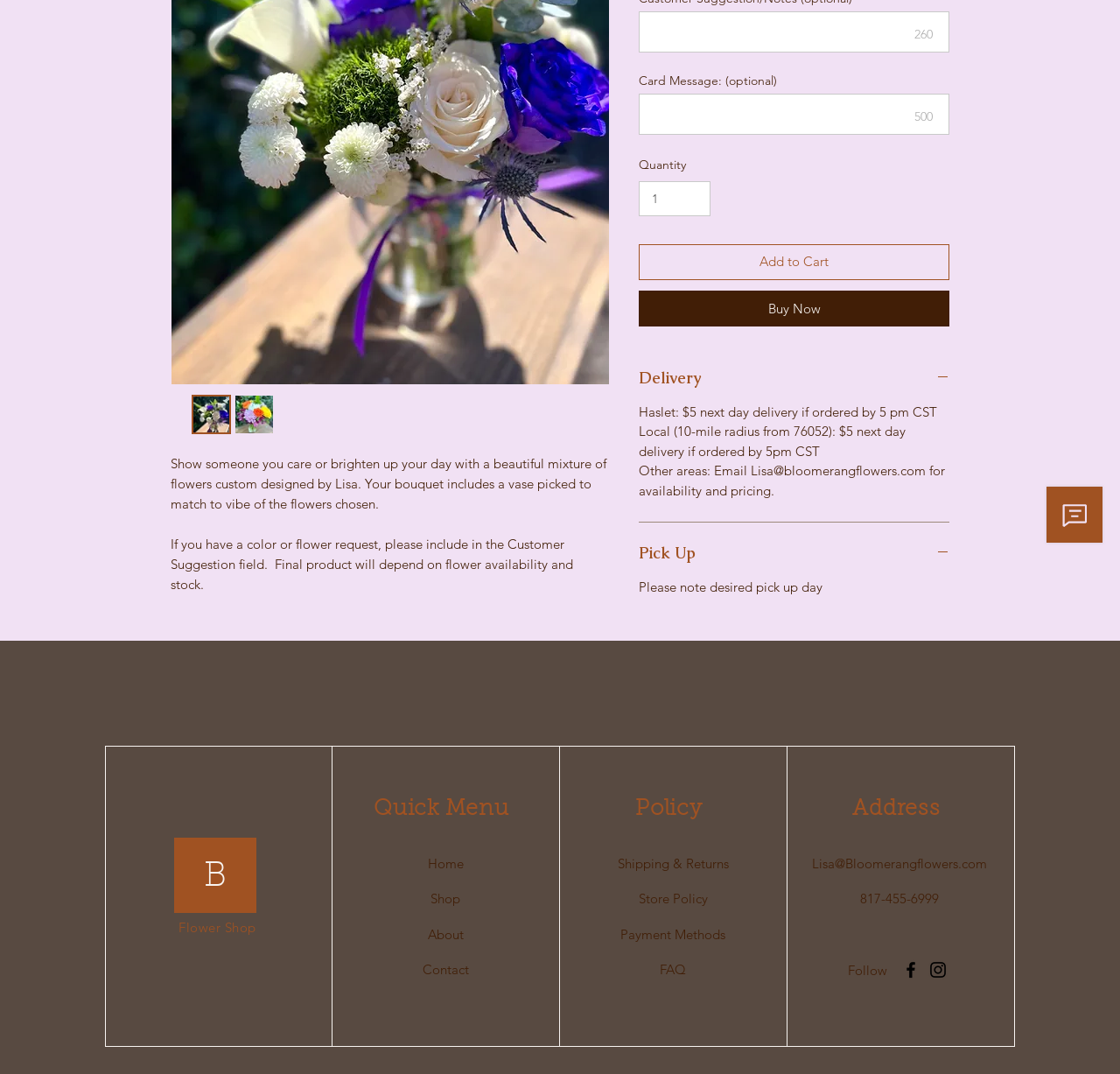Identify the bounding box for the described UI element: "input value="1" aria-label="Quantity" value="1"".

[0.57, 0.168, 0.634, 0.201]